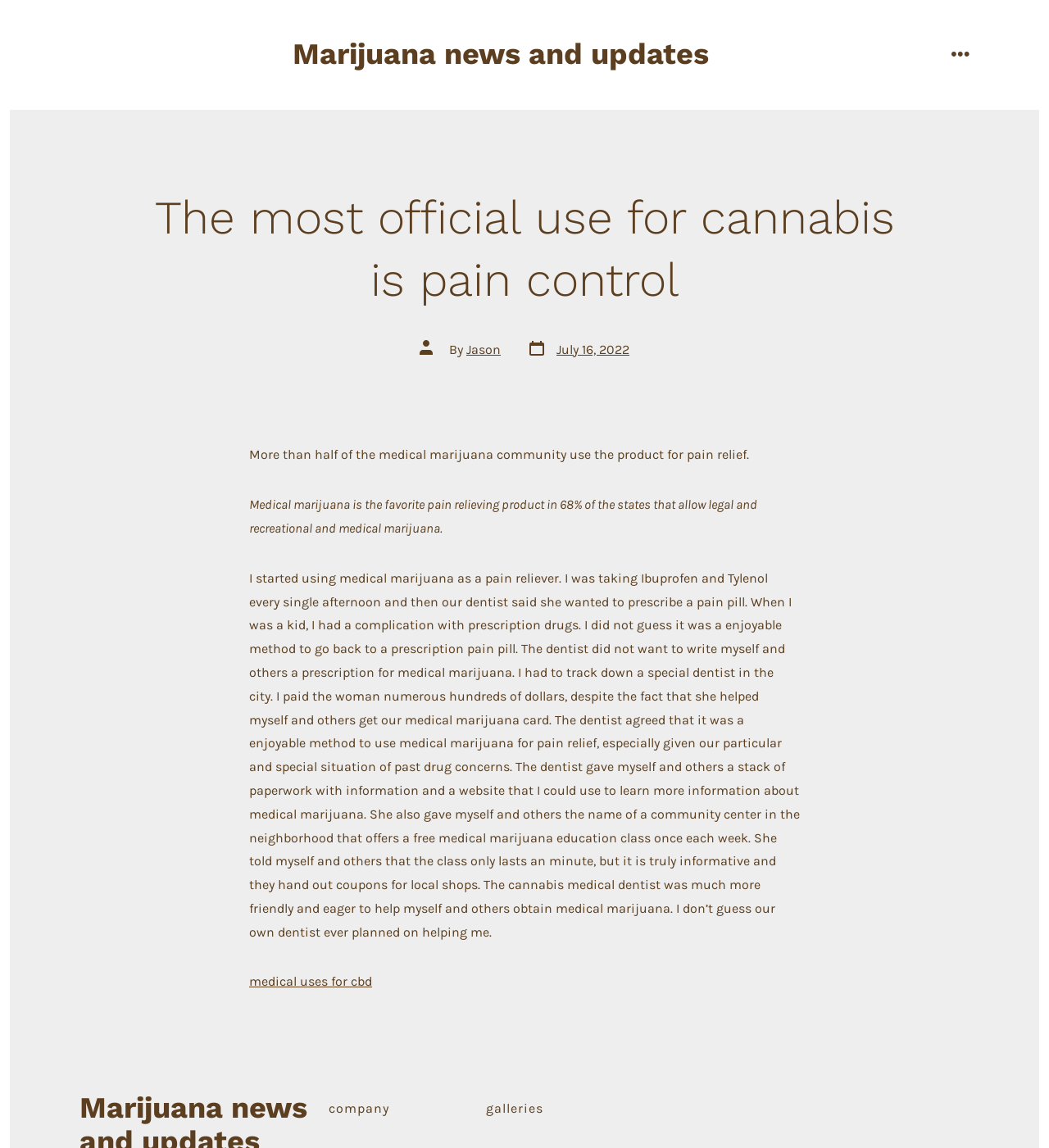Answer the following in one word or a short phrase: 
What is the purpose of the community center mentioned in the article?

Medical marijuana education